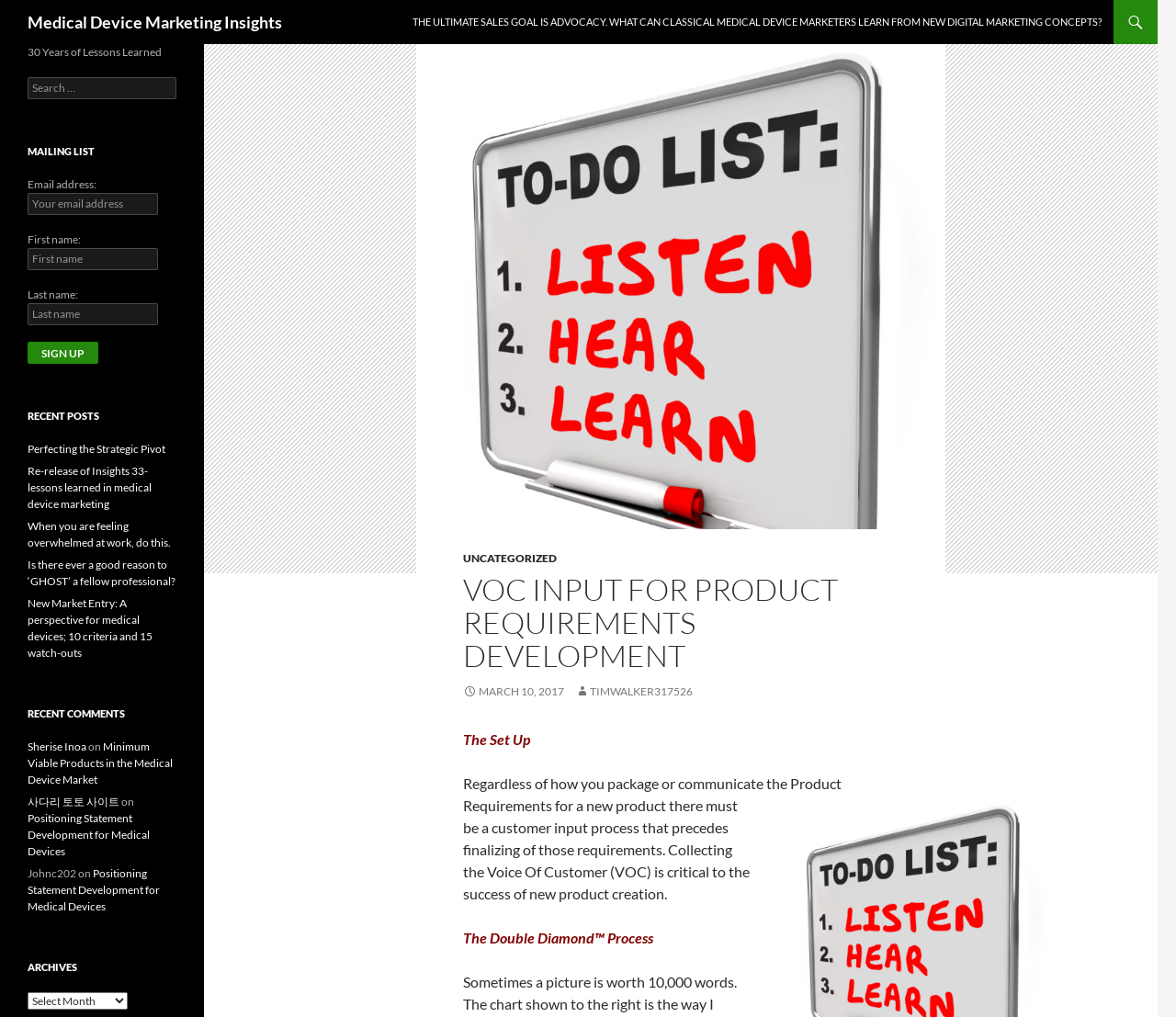Please locate the clickable area by providing the bounding box coordinates to follow this instruction: "Select archives".

[0.023, 0.976, 0.109, 0.993]